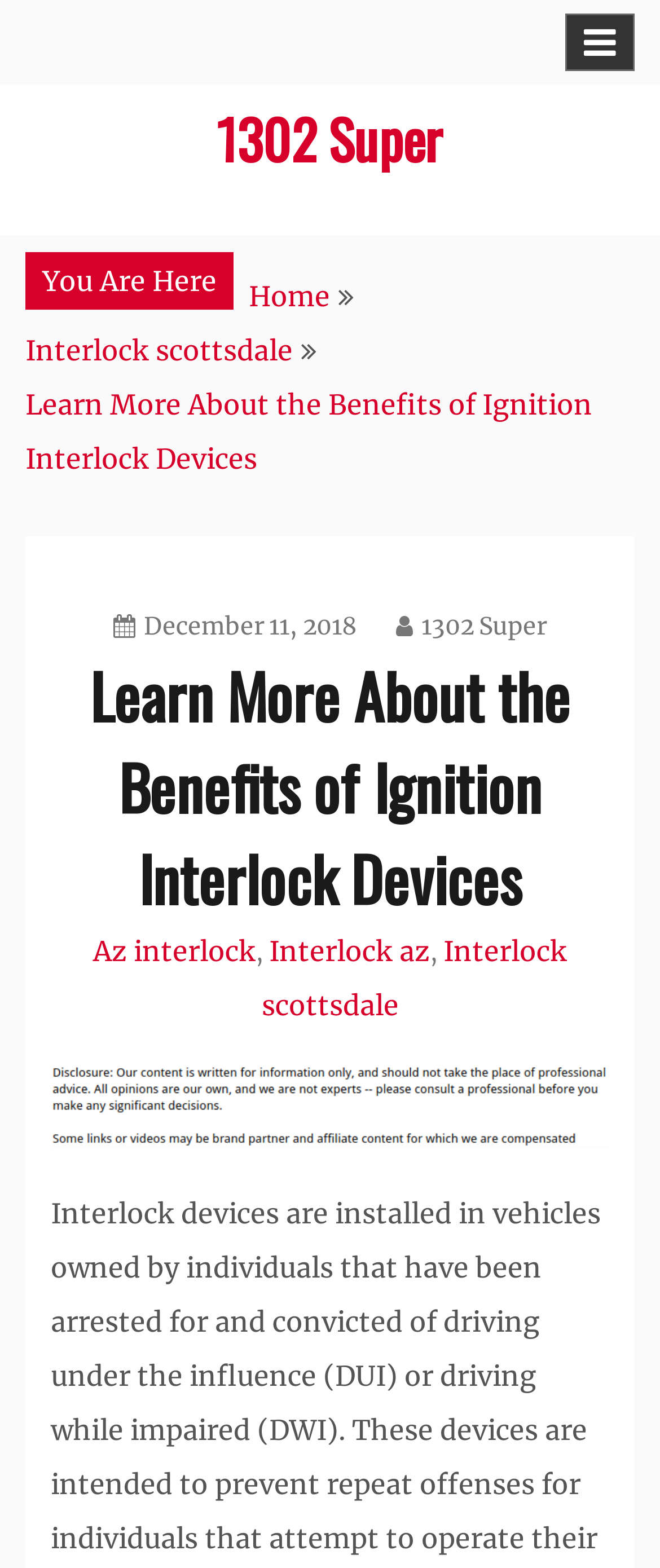Answer with a single word or phrase: 
What is the current page?

Learn More About the Benefits of Ignition Interlock Devices